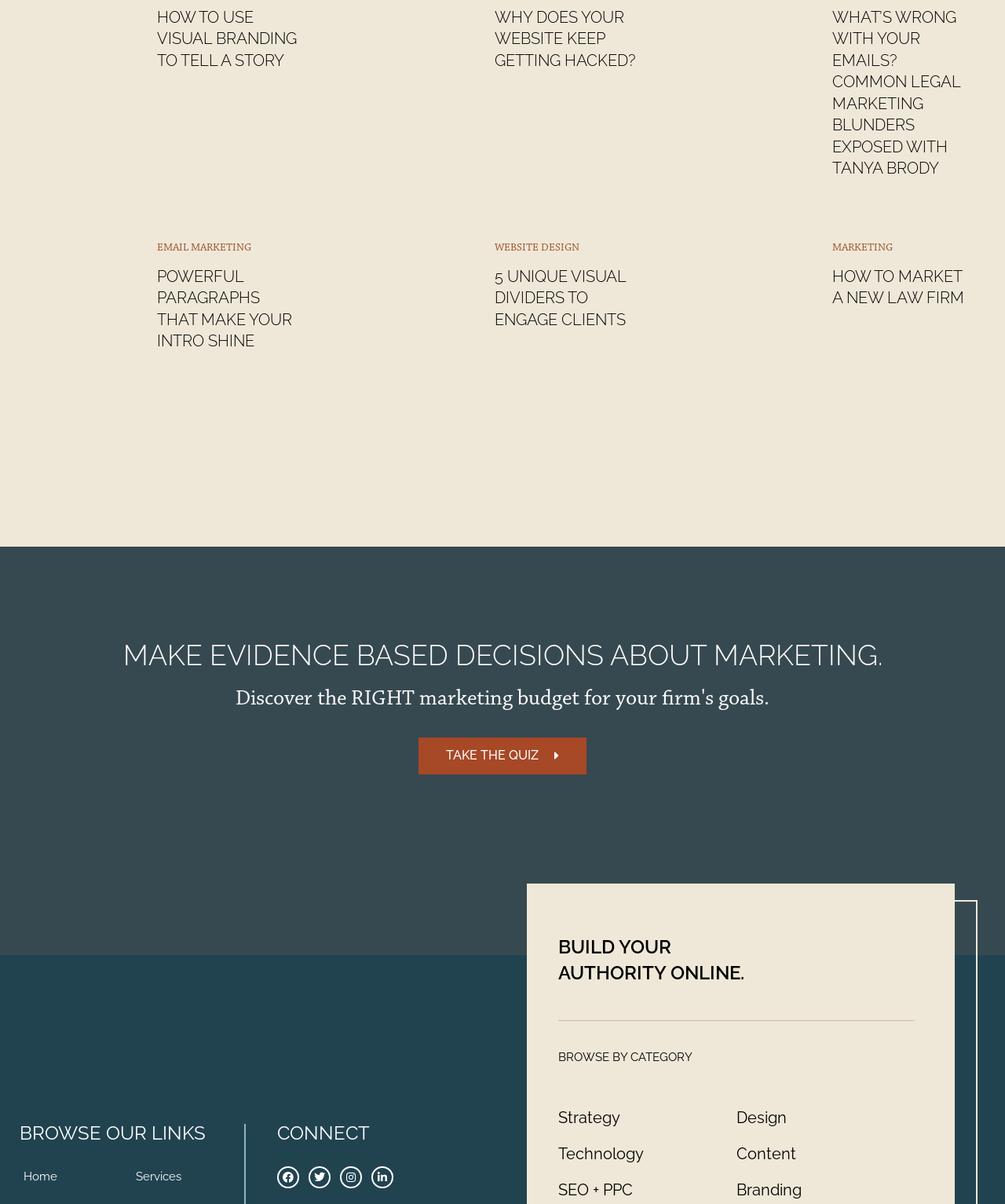Locate the bounding box coordinates of the clickable element to fulfill the following instruction: "Take the quiz to discover the right marketing budget". Provide the coordinates as four float numbers between 0 and 1 in the format [left, top, right, bottom].

[0.416, 0.612, 0.584, 0.643]